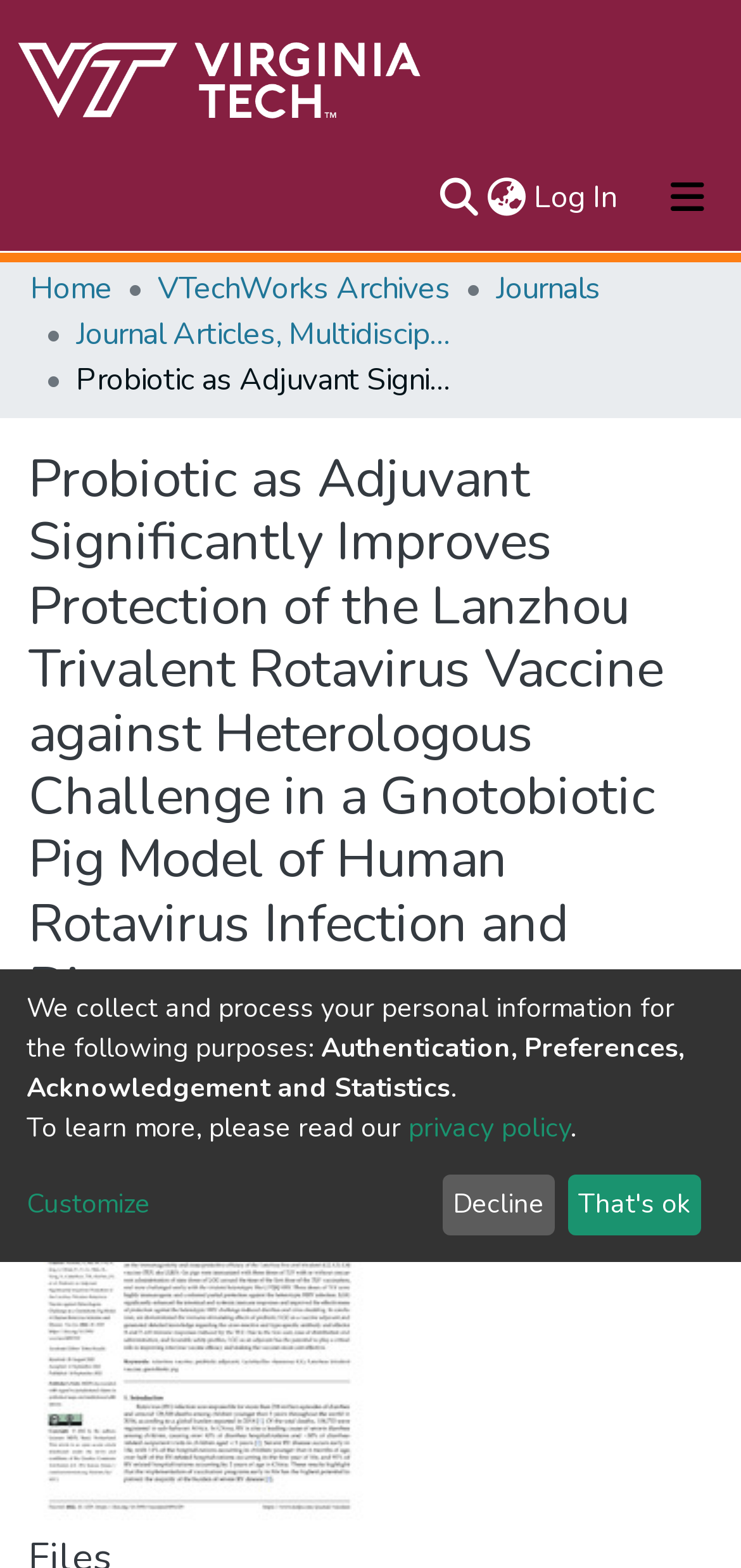Create a detailed narrative of the webpage’s visual and textual elements.

This webpage appears to be a research article or study publication. At the top, there is a navigation bar with several links, including a repository logo, a search bar, a language switch button, and a log-in button. Below this navigation bar, there is a main navigation bar with links to "About", "Communities & Collections", "All of VTechWorks", and "Statistics".

The main content of the webpage is a research article titled "Probiotic as Adjuvant Significantly Improves Protection of the Lanzhou Trivalent Rotavirus Vaccine against Heterologous Challenge in a Gnotobiotic Pig Model of Human Rotavirus Infection and Disease". This title is displayed prominently in the center of the page.

To the left of the title, there is a breadcrumb navigation bar with links to "Home", "VTechWorks Archives", "Journals", and "Journal Articles, Multidisciplinary Digital Publishing Institute (MDPI)". 

At the bottom of the page, there is a section with several paragraphs of text discussing the collection and processing of personal information, including authentication, preferences, acknowledgement, and statistics. There are also links to a privacy policy and a "Customize" option. Below this section, there are two buttons, "Decline" and "That's ok", which appear to be related to the privacy policy.

Overall, the webpage is focused on presenting a research article, with supporting navigation and information sections.